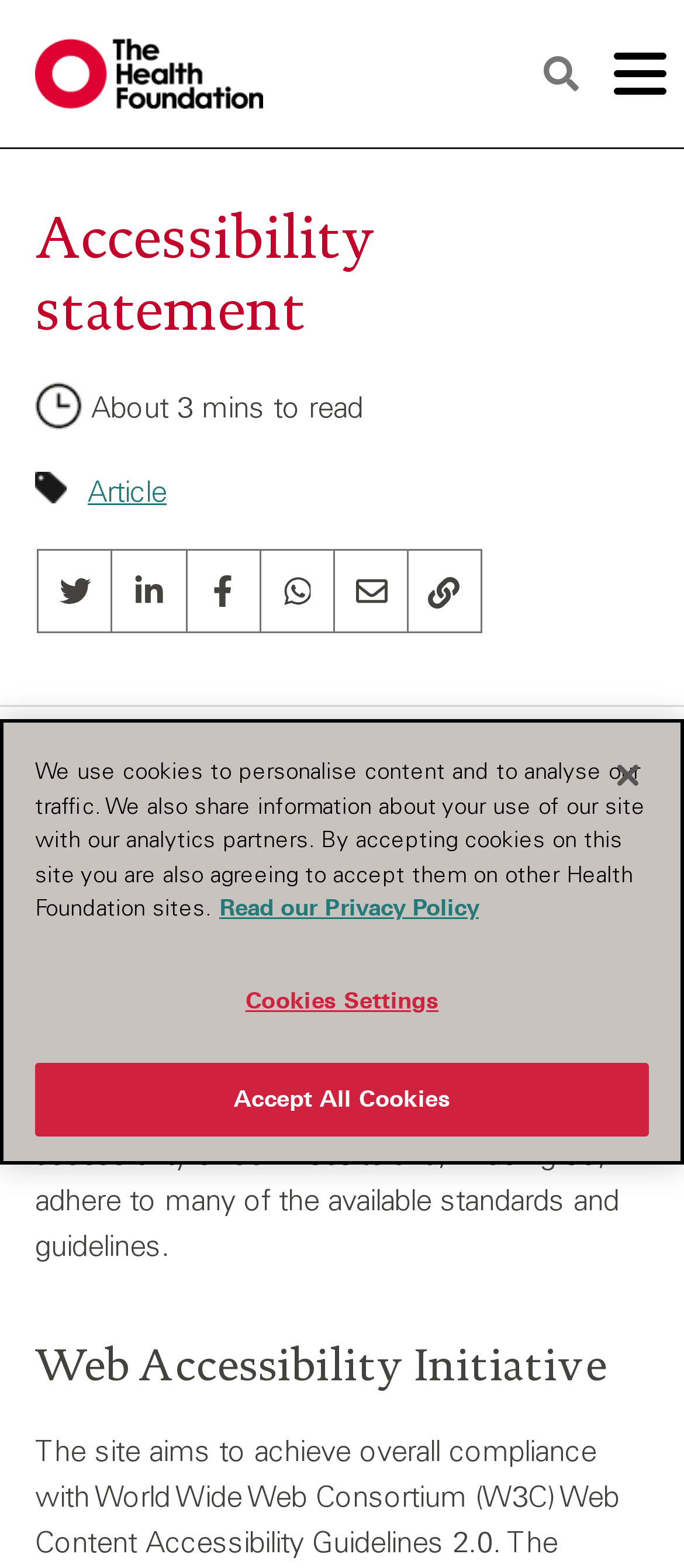Illustrate the webpage with a detailed description.

The webpage is about the accessibility statement of The Health Foundation. At the top left, there is a link to skip to the main content. Next to it, on the top left, is the Health Foundation logo, which is an image. On the top right, there are two buttons: "Toggle search" and "Toggle Menu". 

Below the logo, there is a heading that says "Accessibility statement". Underneath, there is a text that indicates the reading time, which is about 3 minutes. Next to it, there is a link to an article. 

Further down, there are social media sharing links, including Twitter, LinkedIn, Facebook, WhatsApp, and email. Below these links, there is a paragraph of text that explains the foundation's commitment to providing an accessible website for all users, regardless of ability or browsing technology. 

The next paragraph explains that the foundation is actively working to increase the website's accessibility and adheres to many available standards and guidelines. 

Underneath, there is a heading that says "Web Accessibility Initiative". 

At the bottom of the page, there is a section about privacy, which includes a modal dialog box. The dialog box explains the use of cookies on the website and provides options to accept or customize cookie settings. There is also a link to read the privacy policy and a button to close the dialog box.